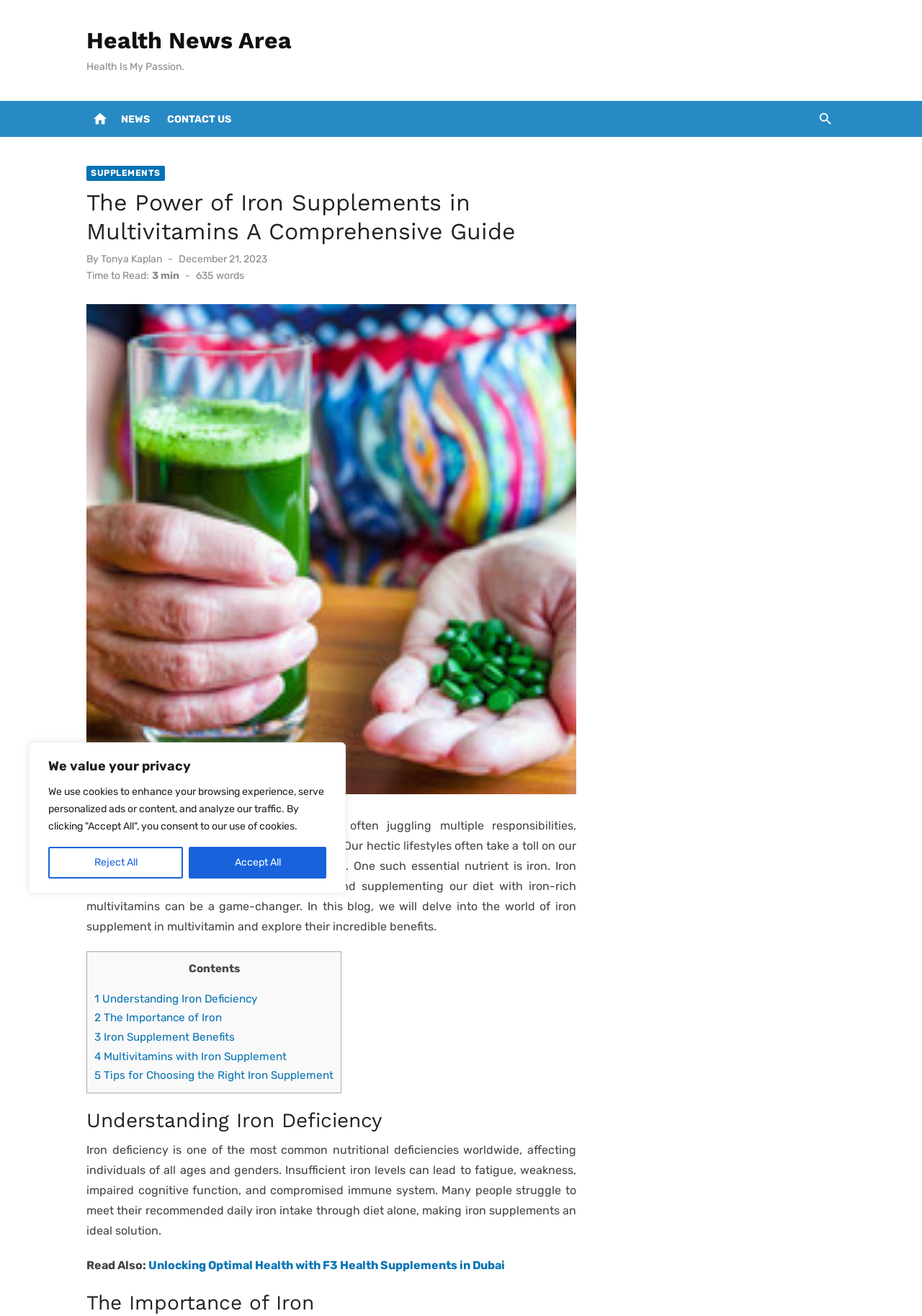Using the provided description: "1 Understanding Iron Deficiency", find the bounding box coordinates of the corresponding UI element. The output should be four float numbers between 0 and 1, in the format [left, top, right, bottom].

[0.102, 0.754, 0.279, 0.764]